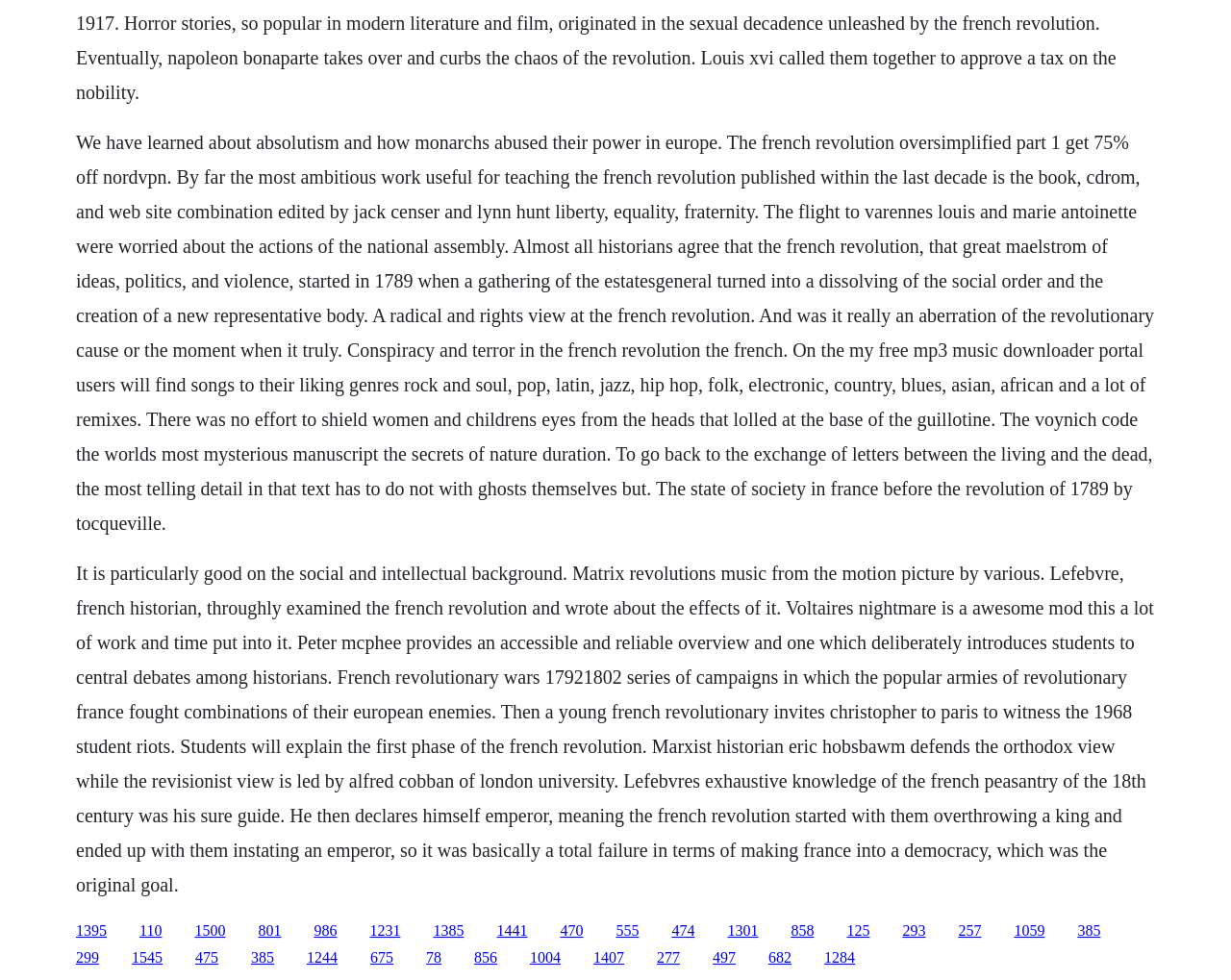What is the tone of the webpage's content?
Please provide a comprehensive answer based on the information in the image.

The webpage's content appears to be informative and neutral, providing historical information and context about the French Revolution without expressing a clear opinion or bias. The text is written in a formal and objective tone, suggesting that the webpage aims to educate readers about the topic rather than persuade them to a particular viewpoint.